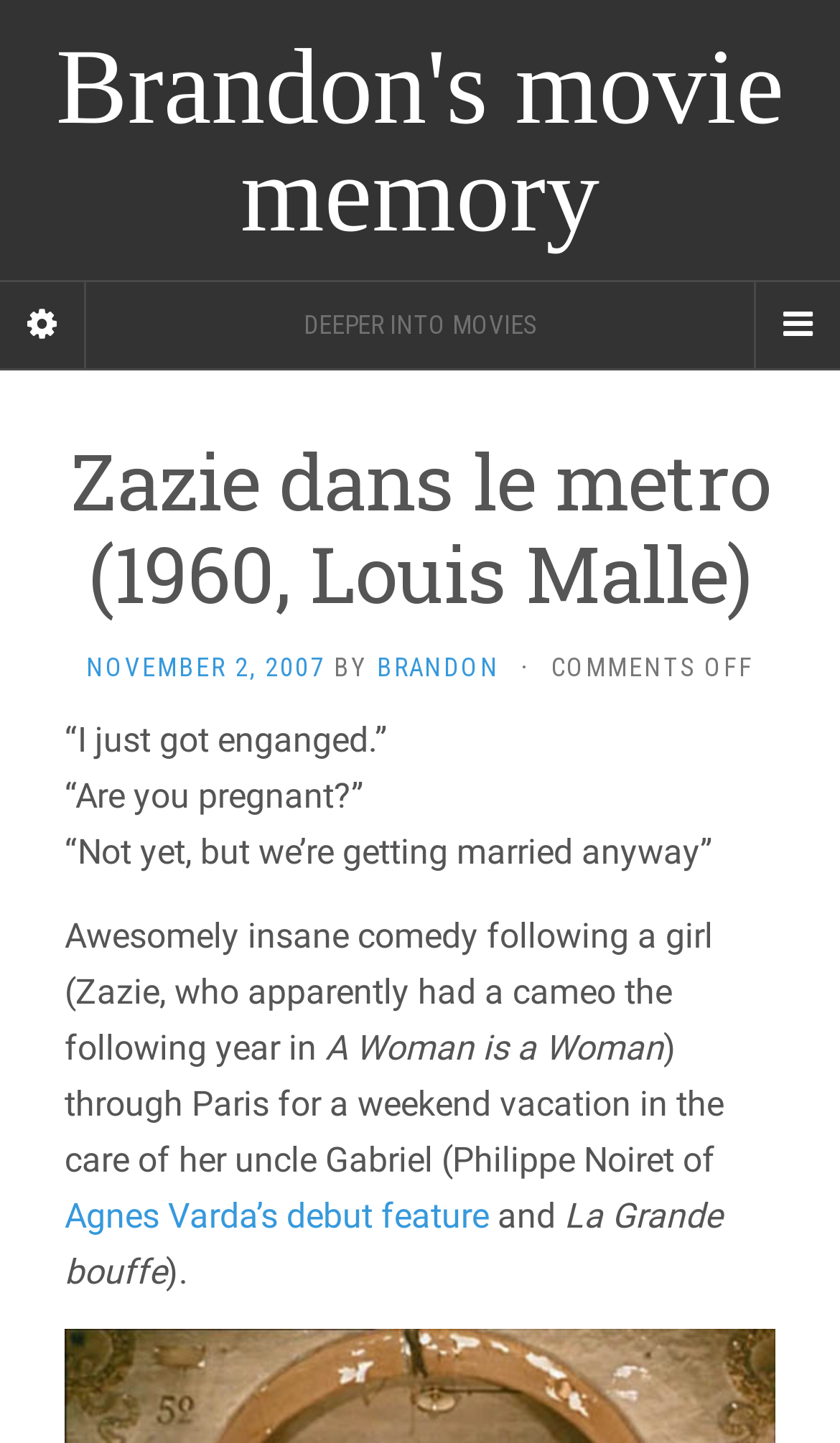Identify and generate the primary title of the webpage.

Brandon's movie memory